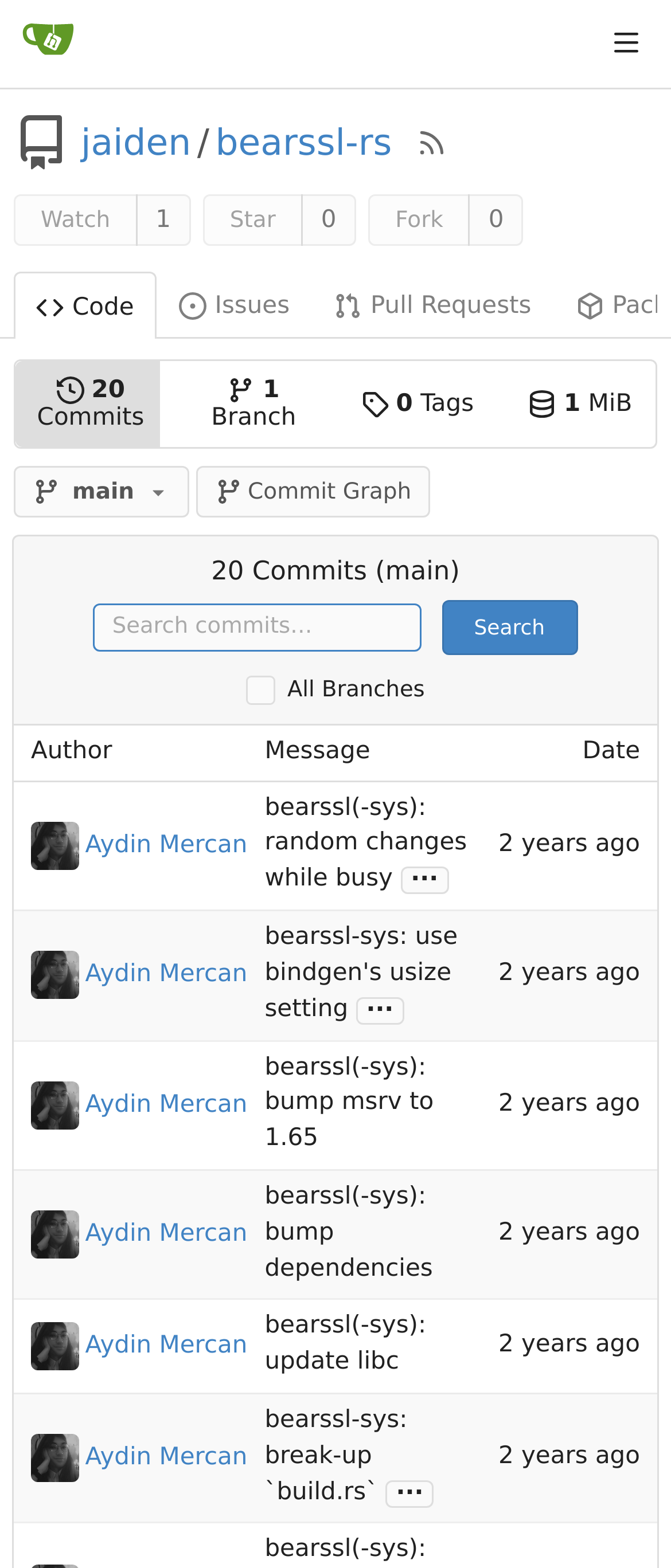Find the bounding box coordinates for the area you need to click to carry out the instruction: "View September 2021". The coordinates should be four float numbers between 0 and 1, indicated as [left, top, right, bottom].

None